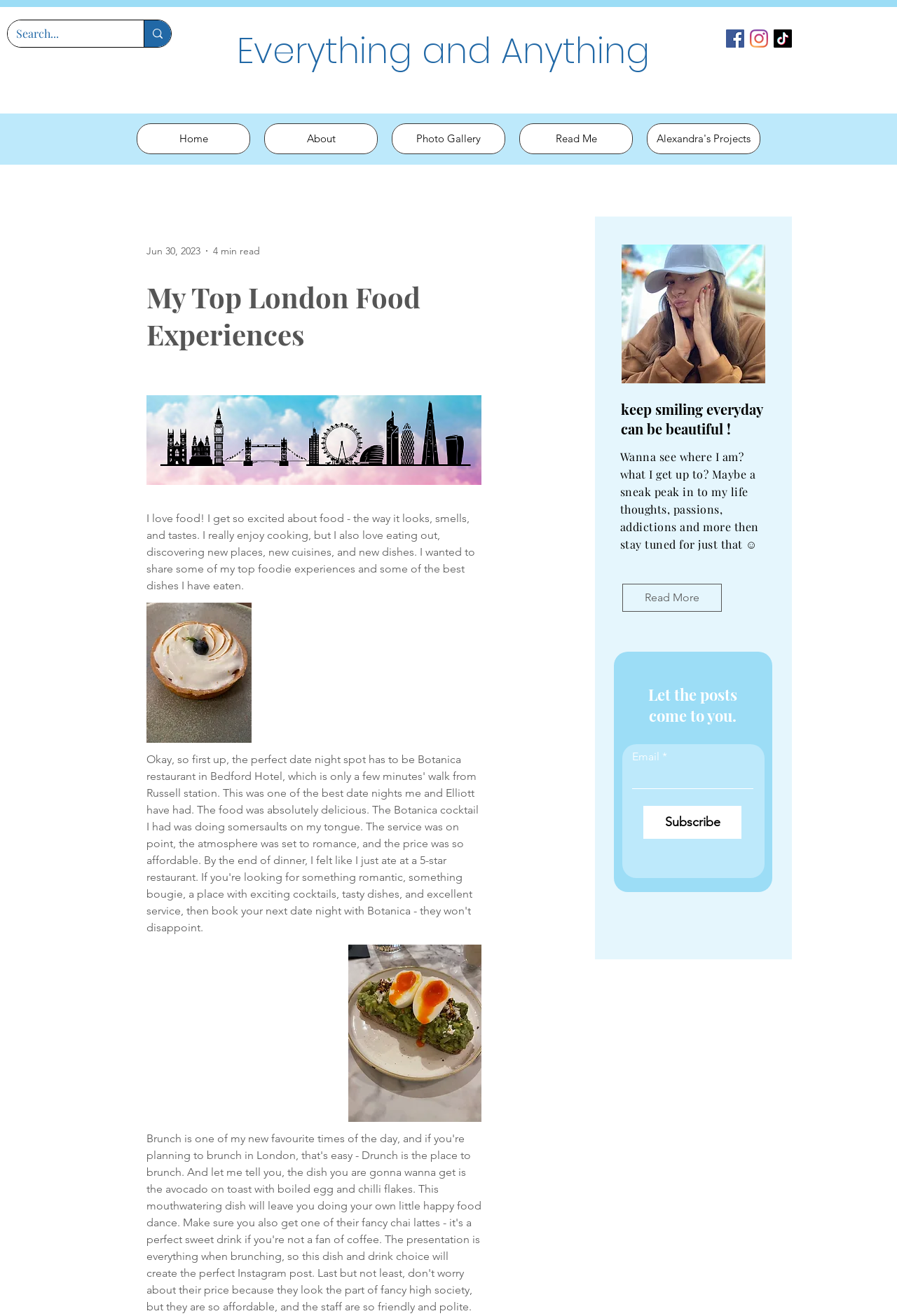Please identify the bounding box coordinates of the element I need to click to follow this instruction: "Search for something".

[0.018, 0.015, 0.127, 0.036]